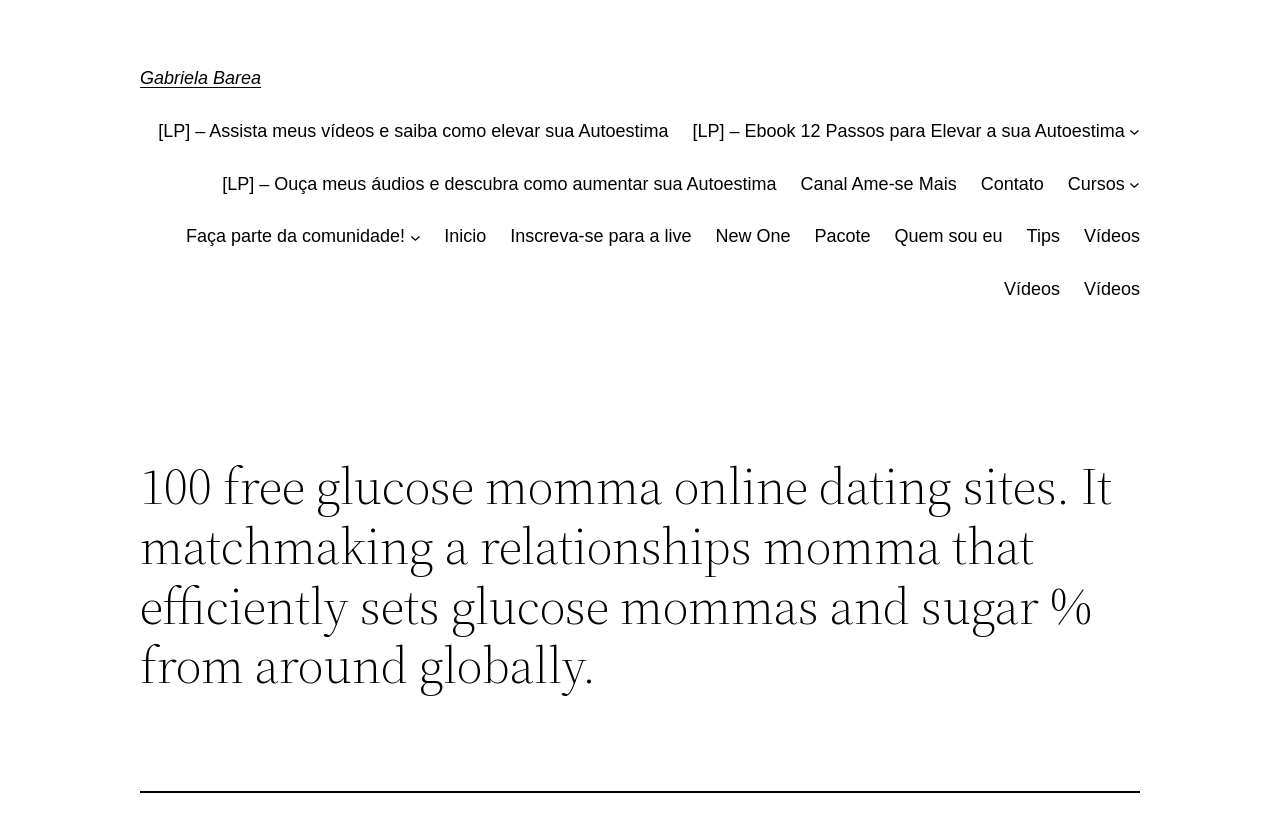Please give a one-word or short phrase response to the following question: 
How many links are there in the webpage?

17